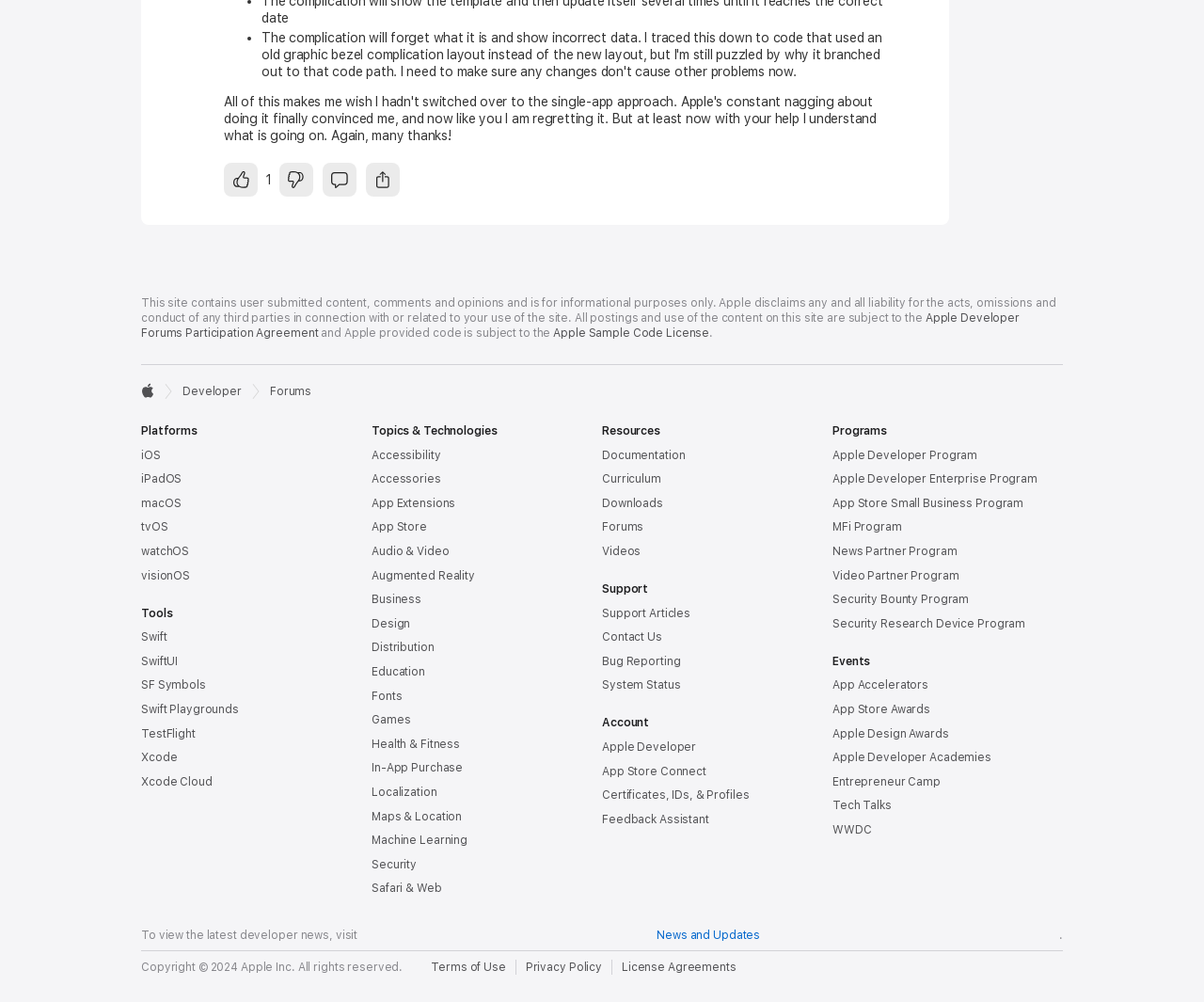Determine the bounding box coordinates of the section I need to click to execute the following instruction: "Read Apple Developer Forums Participation Agreement". Provide the coordinates as four float numbers between 0 and 1, i.e., [left, top, right, bottom].

[0.117, 0.31, 0.847, 0.339]